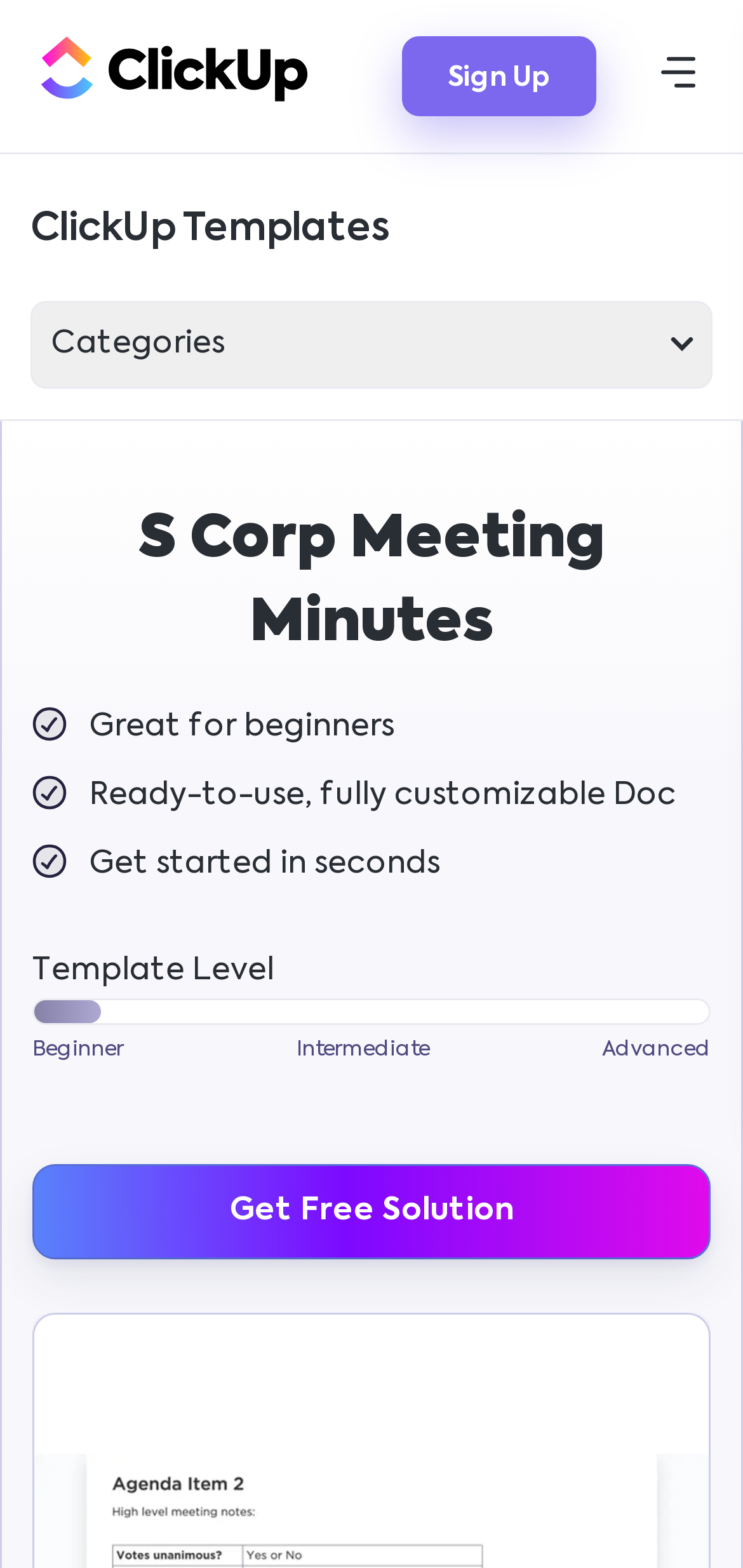Refer to the screenshot and answer the following question in detail:
What is the file type of the template?

I found the answer by examining the StaticText element with the text 'Doc' which is located near the text 'Ready-to-use, fully customizable'.